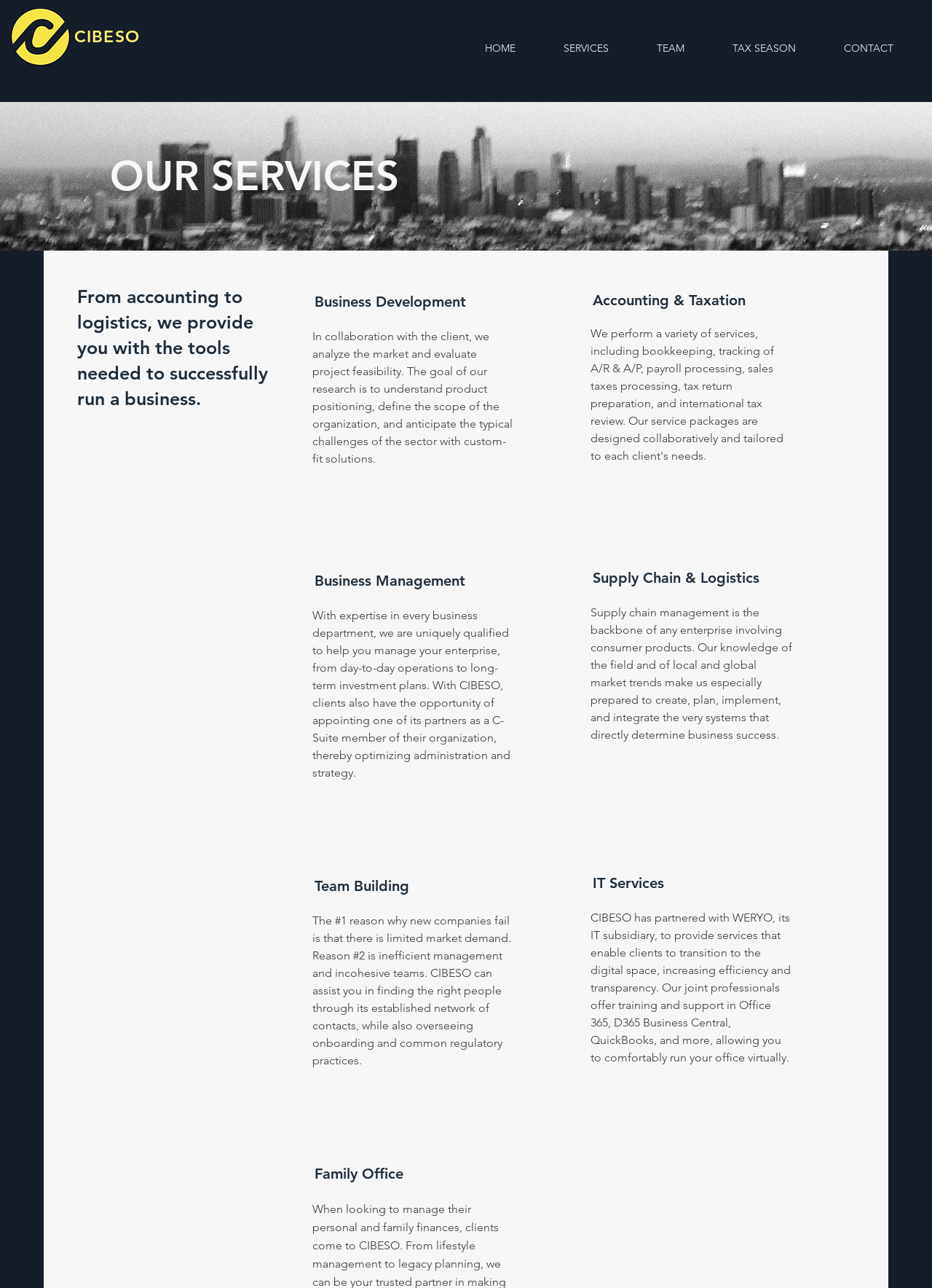Using the details from the image, please elaborate on the following question: What is the name of the IT subsidiary of CIBESO?

The name of the IT subsidiary is obtained from the StaticText element that describes the 'IT Services' of CIBESO. It states that CIBESO has partnered with WERYO to provide IT services.